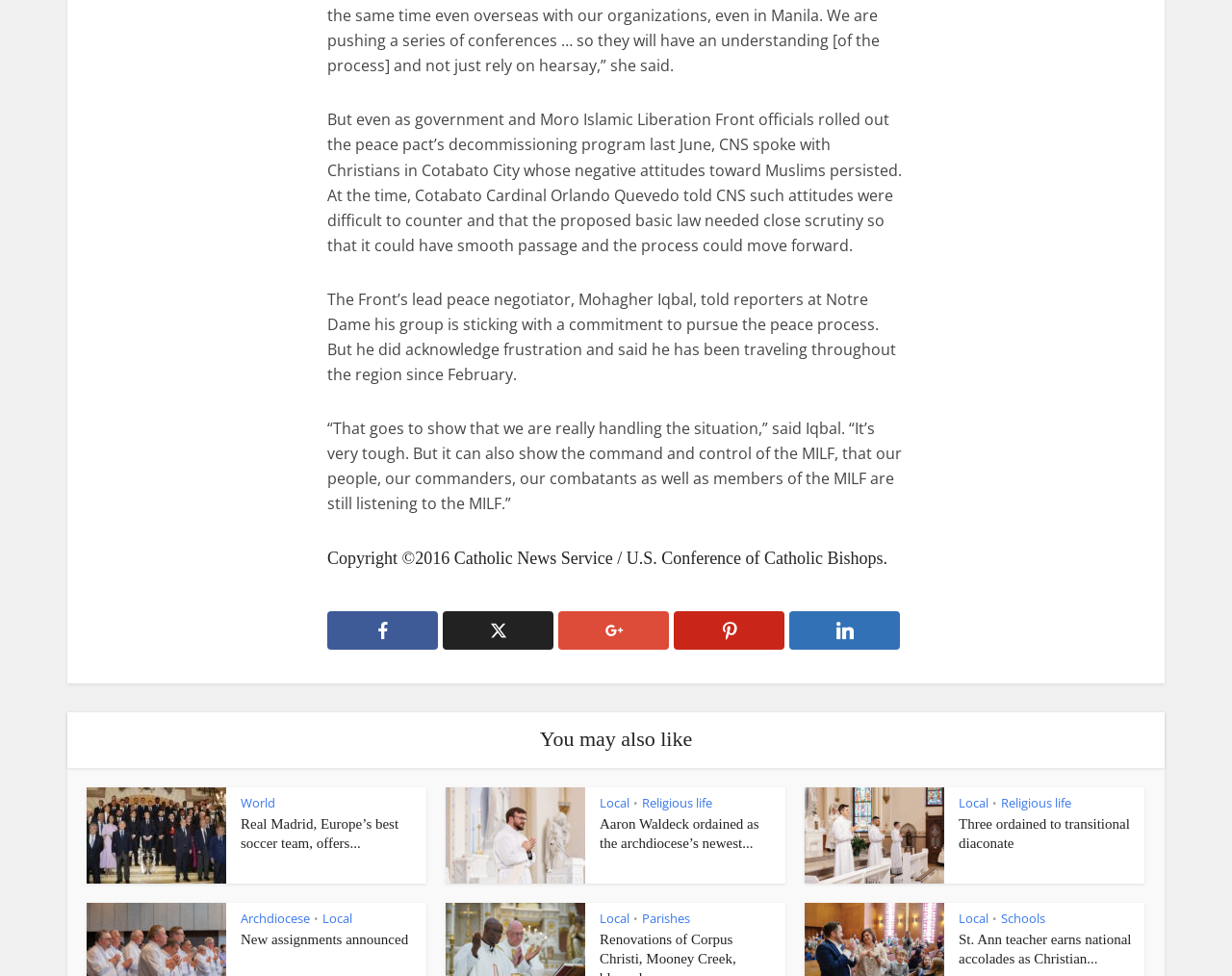Determine the bounding box coordinates for the area you should click to complete the following instruction: "Contact us via email".

None